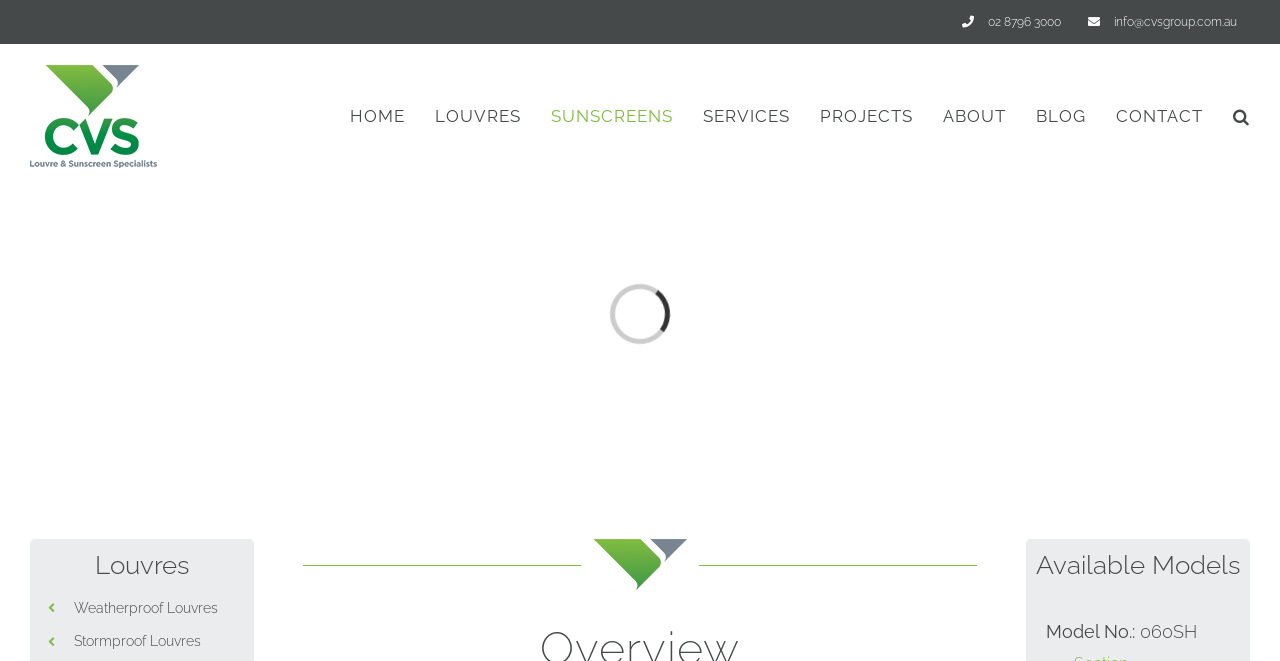Please indicate the bounding box coordinates for the clickable area to complete the following task: "Check ticket status". The coordinates should be specified as four float numbers between 0 and 1, i.e., [left, top, right, bottom].

None